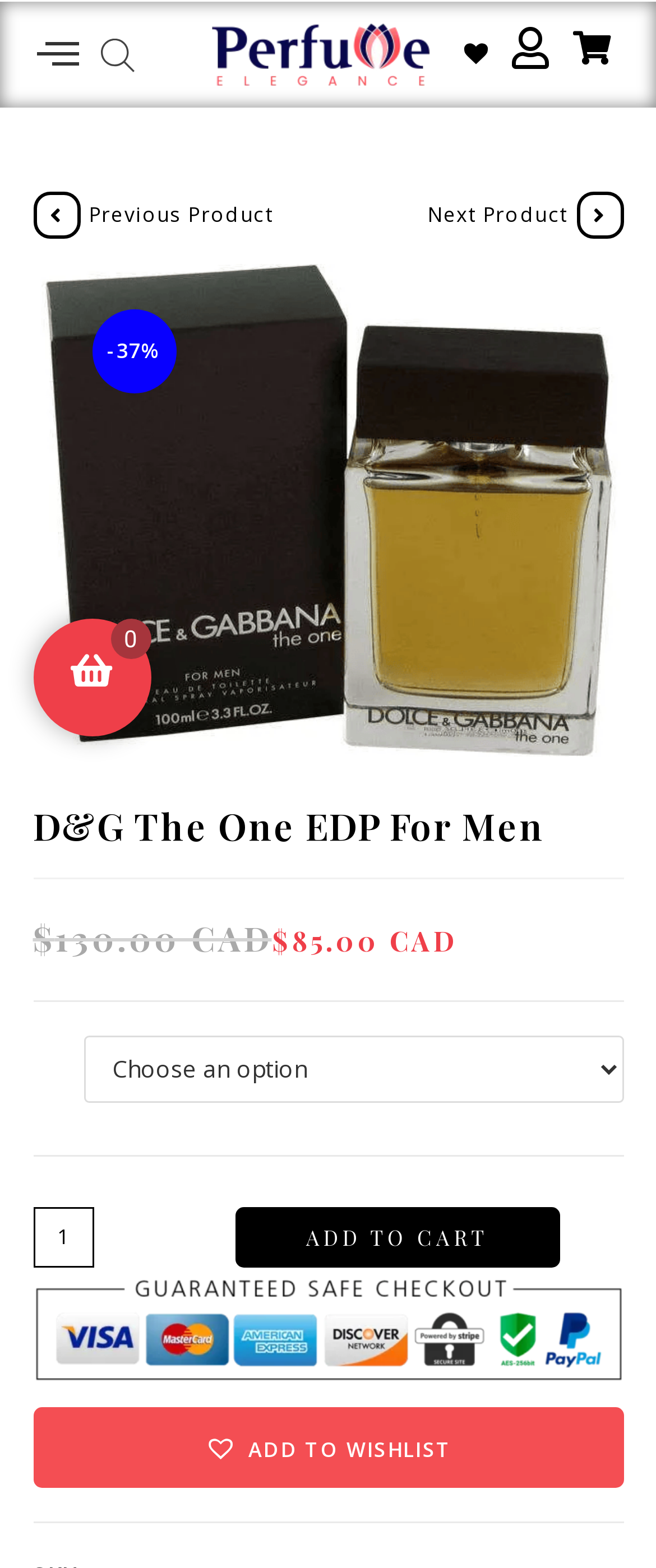Summarize the webpage in an elaborate manner.

The webpage is an e-commerce page for the perfume "D&G The One EDP For Men". At the top left, there is a link to an offcanvas menu. Next to it, there is a small image. On the top center, there is a link to "Perfume Elegance" with a logo image. 

To the right of the logo, there are three links: one with an icon, one empty link, and another empty link. Below these links, there is a section with a discount label "-37%" and navigation links to view previous and next products. 

Below the navigation links, there is a large image of the perfume product, with a link to "D&G The One EDT For Men" overlaid on it. The product title "D&G The One EDP For Men" is displayed prominently below the image. 

The product pricing information is displayed below the title, with a strikethrough original price of "$130.00 CAD" and a discounted price of "$85.00 CAD". There is a dropdown menu to select the product quantity, an "ADD TO CART" button, and an "Add to Wishlist" button. At the very bottom, there is a small image.